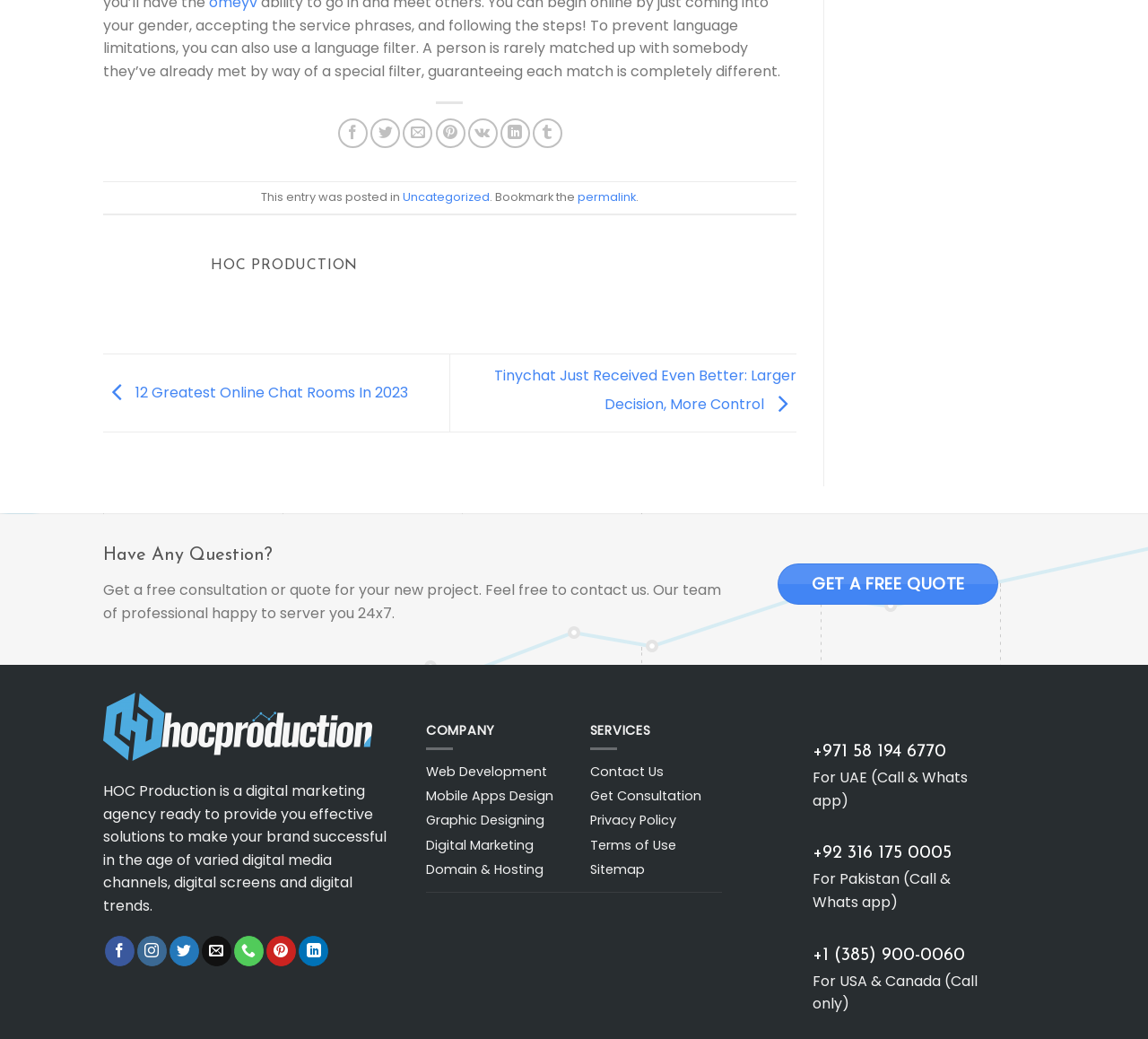What is the purpose of the 'Get a Free Quote' button?
Use the image to give a comprehensive and detailed response to the question.

The 'Get a Free Quote' button is likely intended for users to request a free quote for their new project, as it is located near the paragraph encouraging users to contact the team for a free consultation or quote.